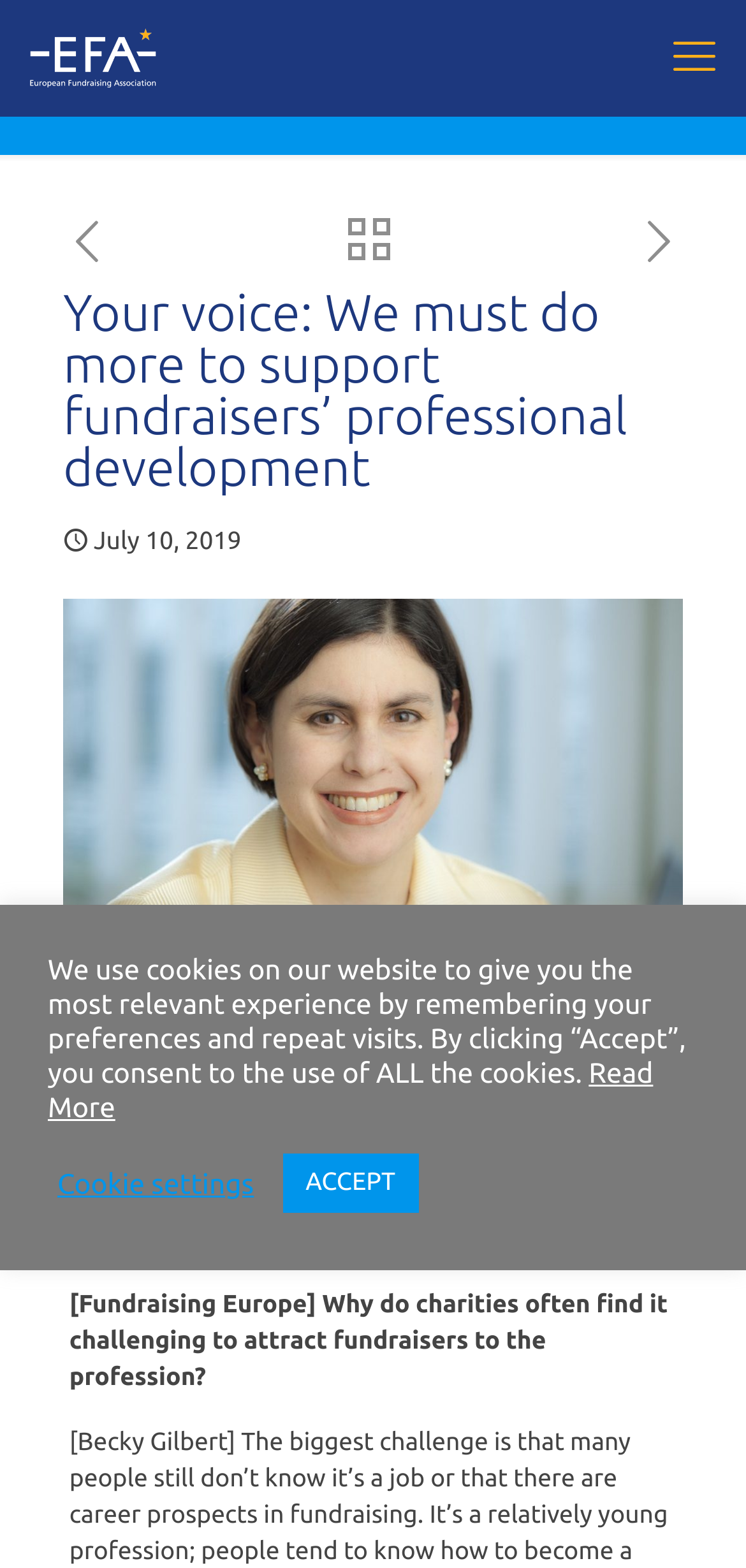Write an exhaustive caption that covers the webpage's main aspects.

The webpage is about the European Fundraising Association, with a focus on a specific article titled "Your voice: We must do more to support fundraisers’ professional development". 

At the top left corner, there is an EFA logo, which is a link. On the top right corner, there is a mobile menu link. 

Below the mobile menu, there is a header section that spans the entire width of the page. Within this section, there are links to navigate to previous and next posts, as well as a link to view all posts. The title of the article "Your voice: We must do more to support fundraisers’ professional development" is prominently displayed in this section. 

The article itself is divided into sections. The first section mentions the publication date, July 10, 2019. Below this, there is an image, likely a photo of Becky Gilbert, director of development for ASSIST. 

The main content of the article is a text-based interview with Becky Gilbert, where she discusses the challenges of recruiting fundraisers and the importance of supporting their professional development. The text is divided into paragraphs, with links to ASSIST and CFRE embedded within the text. 

At the bottom of the page, there is a notification about the use of cookies on the website. This notification includes a link to read more about the cookies, as well as buttons to adjust cookie settings and accept all cookies.